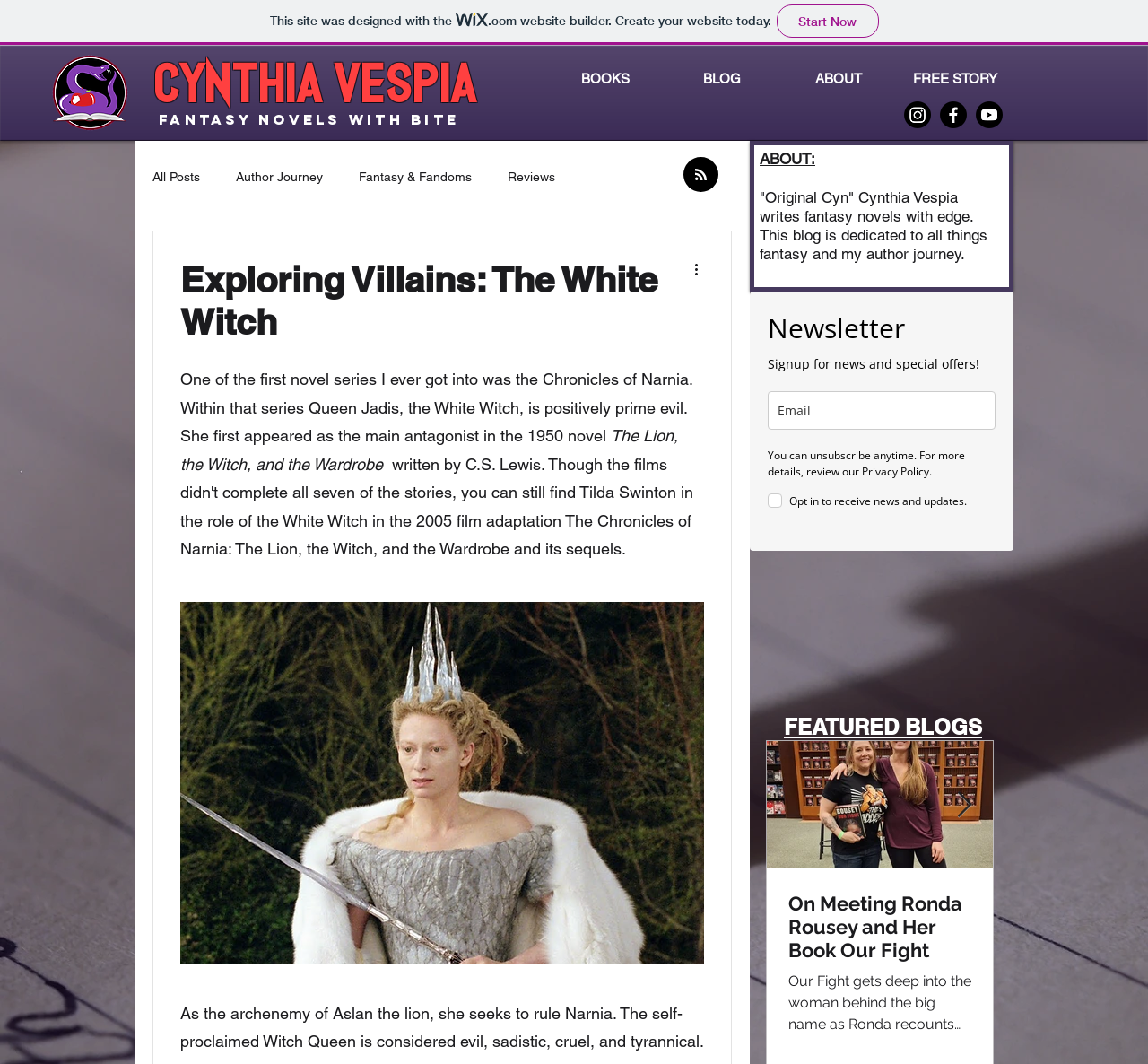Determine the bounding box coordinates of the region to click in order to accomplish the following instruction: "Open the 'Instagram' social media page". Provide the coordinates as four float numbers between 0 and 1, specifically [left, top, right, bottom].

[0.788, 0.095, 0.811, 0.121]